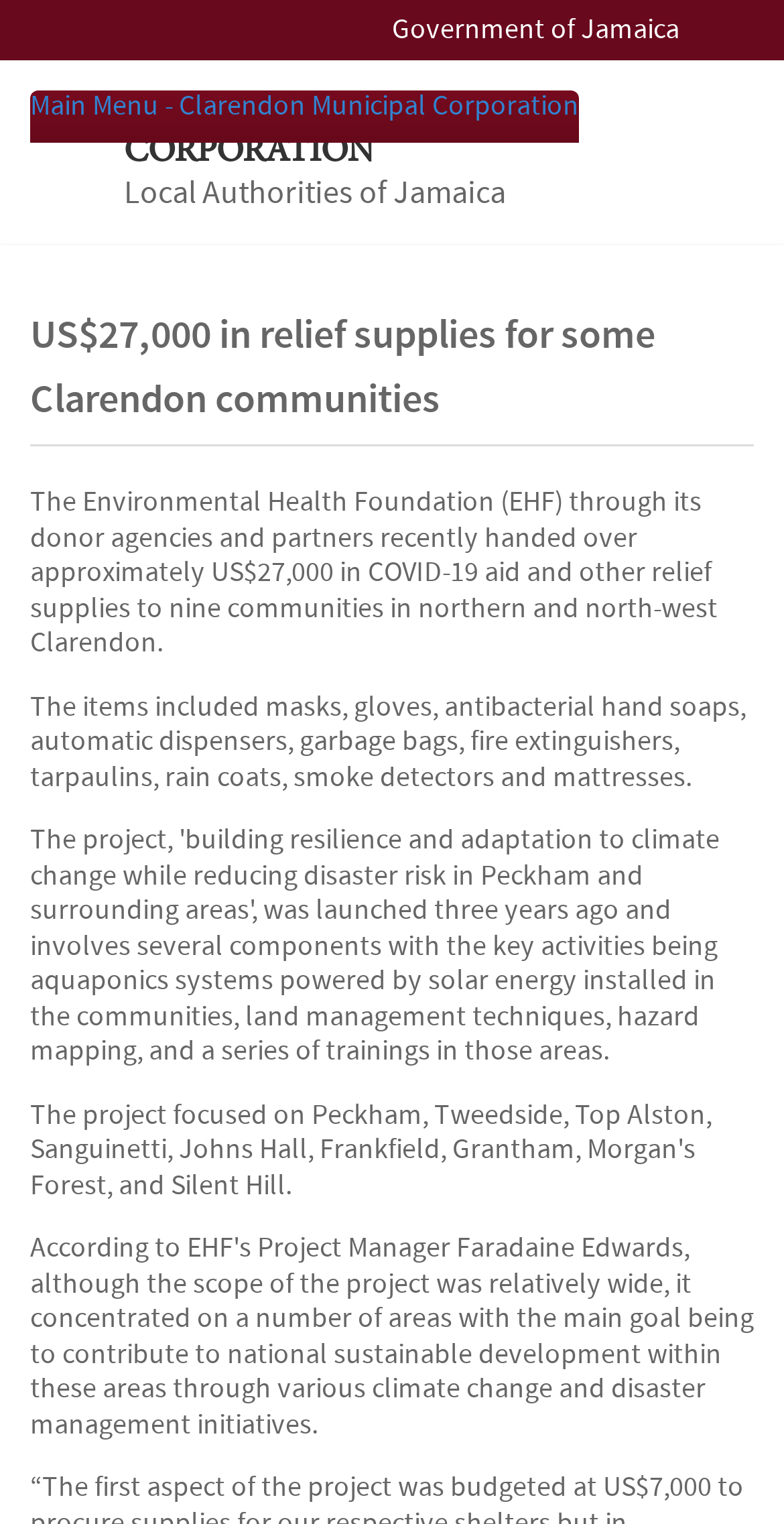Using the information from the screenshot, answer the following question thoroughly:
How many communities received relief supplies?

According to the text, the Environmental Health Foundation handed over relief supplies to nine communities in northern and north-west Clarendon.